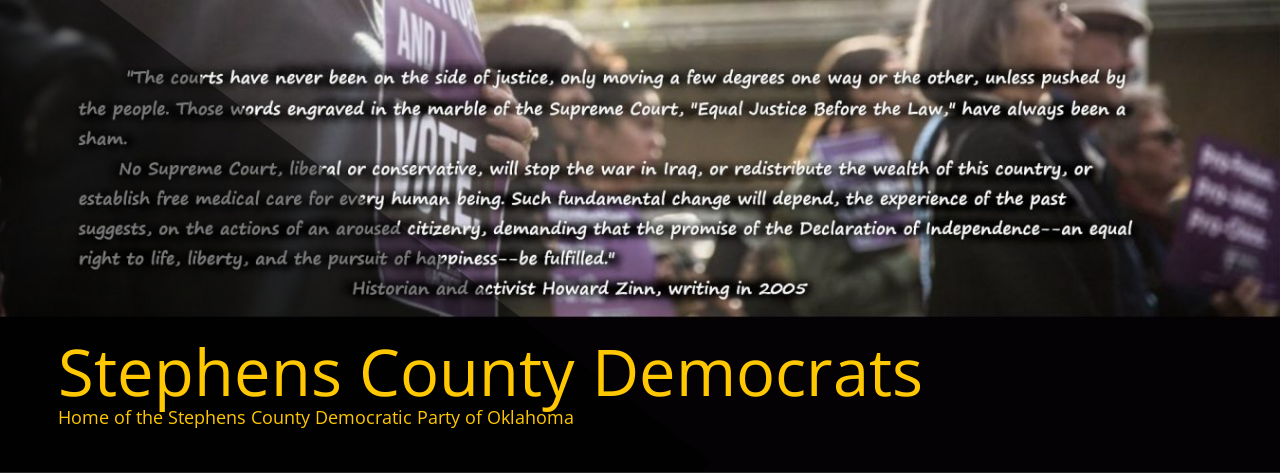Provide a short, one-word or phrase answer to the question below:
What is the focus of the movement depicted in the image?

Rights and representation